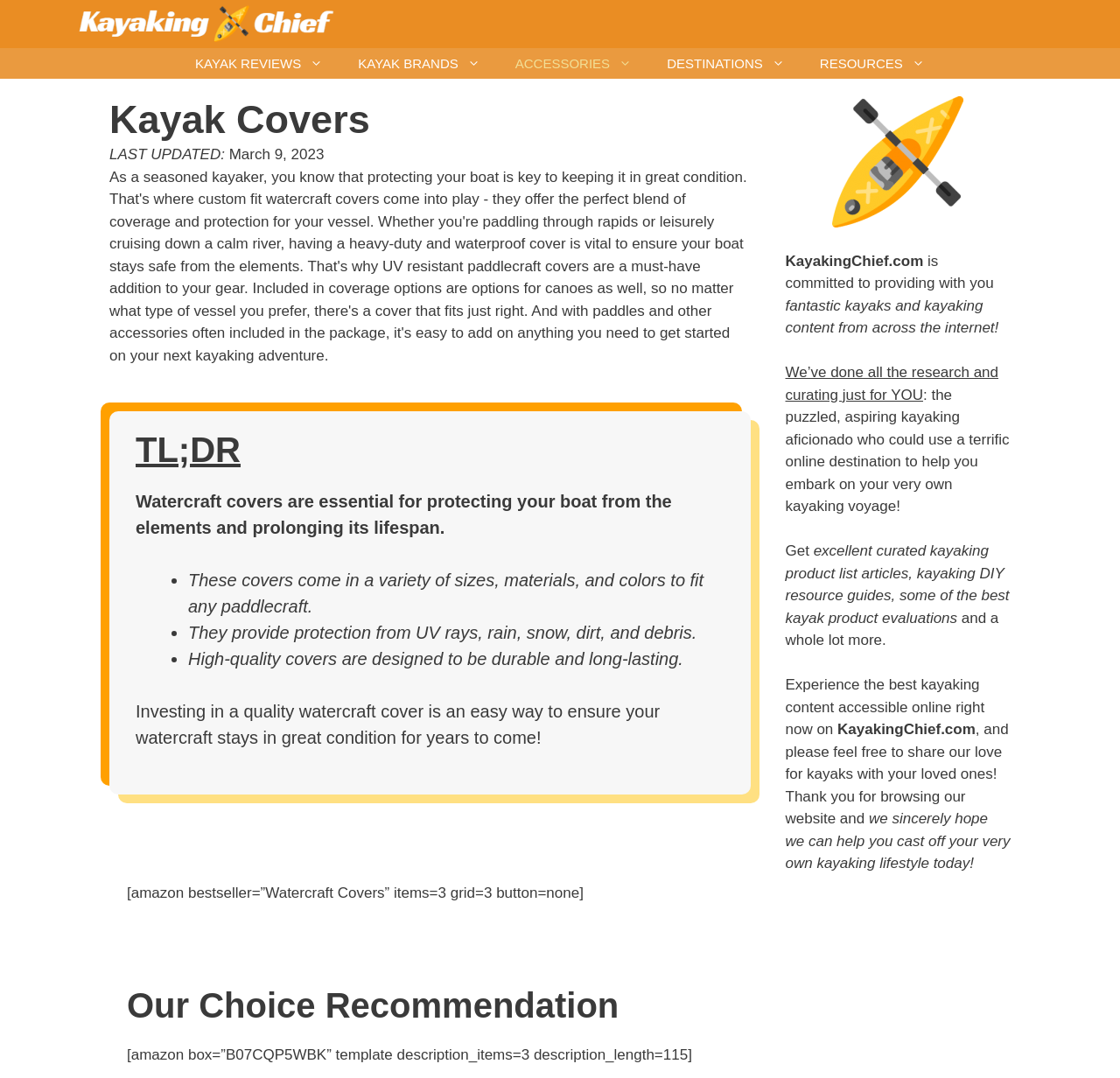Based on the image, provide a detailed and complete answer to the question: 
What is the purpose of a watercraft cover?

According to the webpage, a watercraft cover provides protection from UV rays, rain, snow, dirt, and debris. It is essential for protecting the boat from the elements and prolonging its lifespan. The cover also helps to keep the watercraft in great condition for years to come.